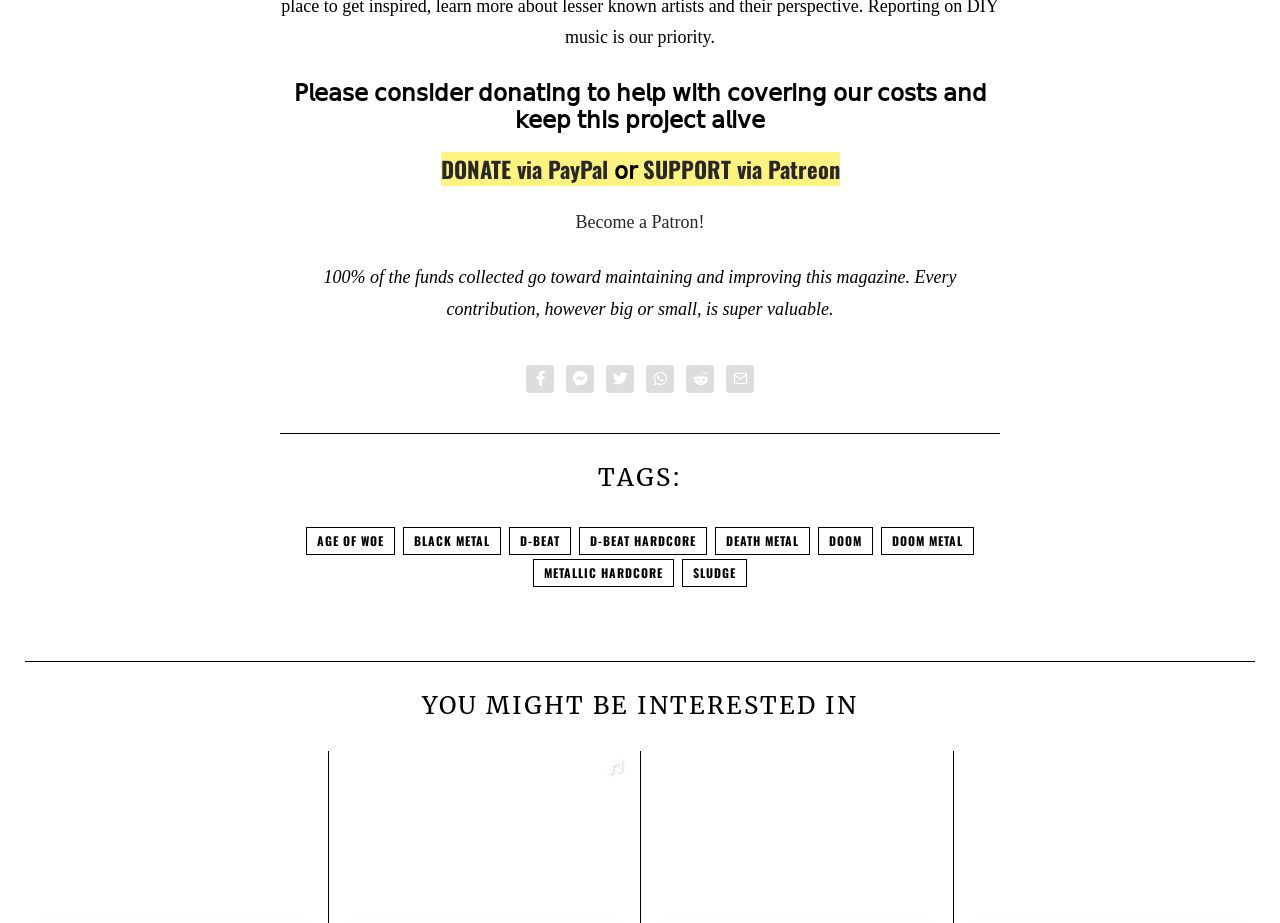Please identify the coordinates of the bounding box for the clickable region that will accomplish this instruction: "Find the address of 'Quận Phú Nhuận' branch".

None